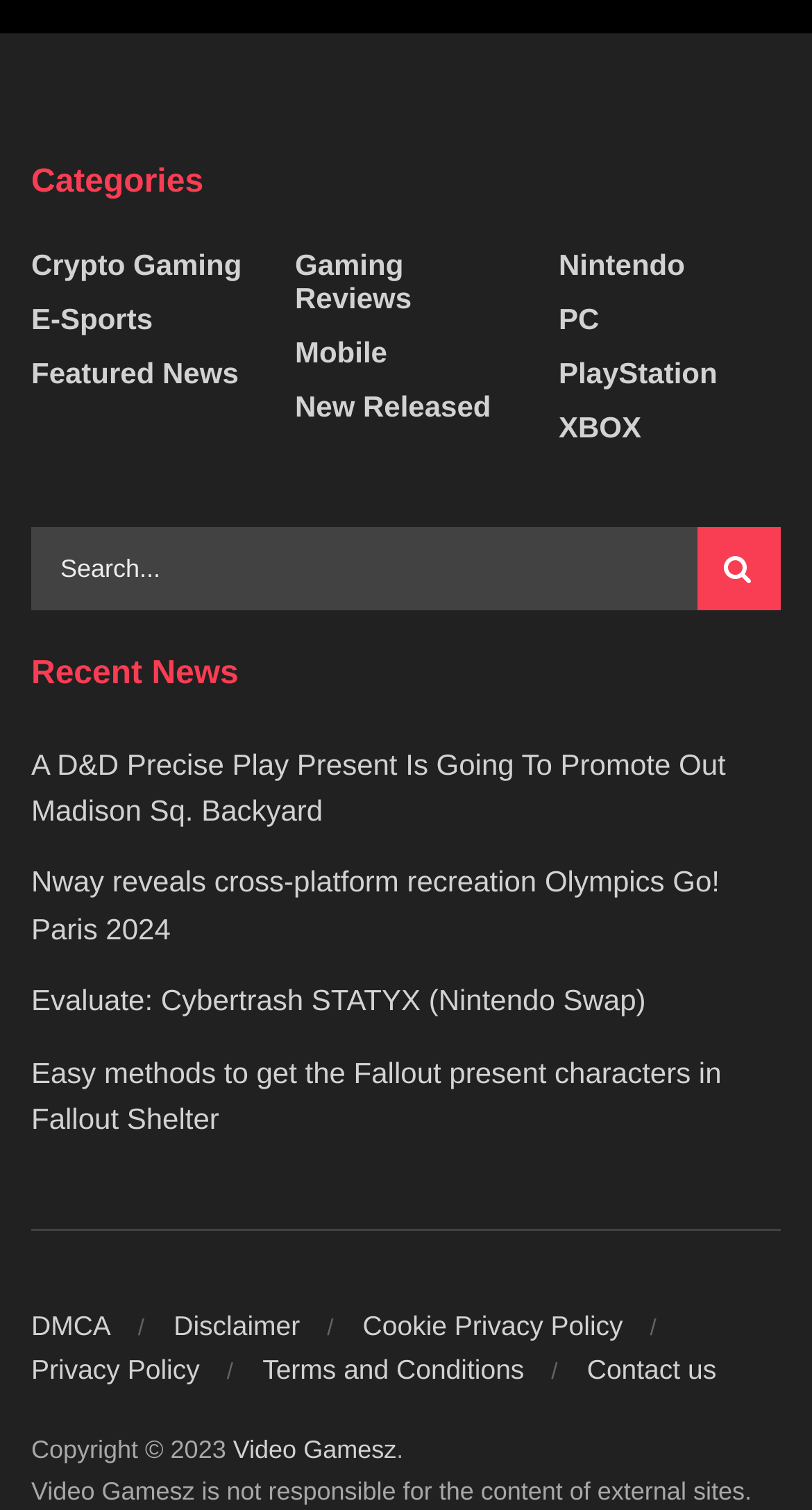Locate the bounding box coordinates of the element that needs to be clicked to carry out the instruction: "Go to Video Gamesz homepage". The coordinates should be given as four float numbers ranging from 0 to 1, i.e., [left, top, right, bottom].

[0.287, 0.95, 0.488, 0.969]